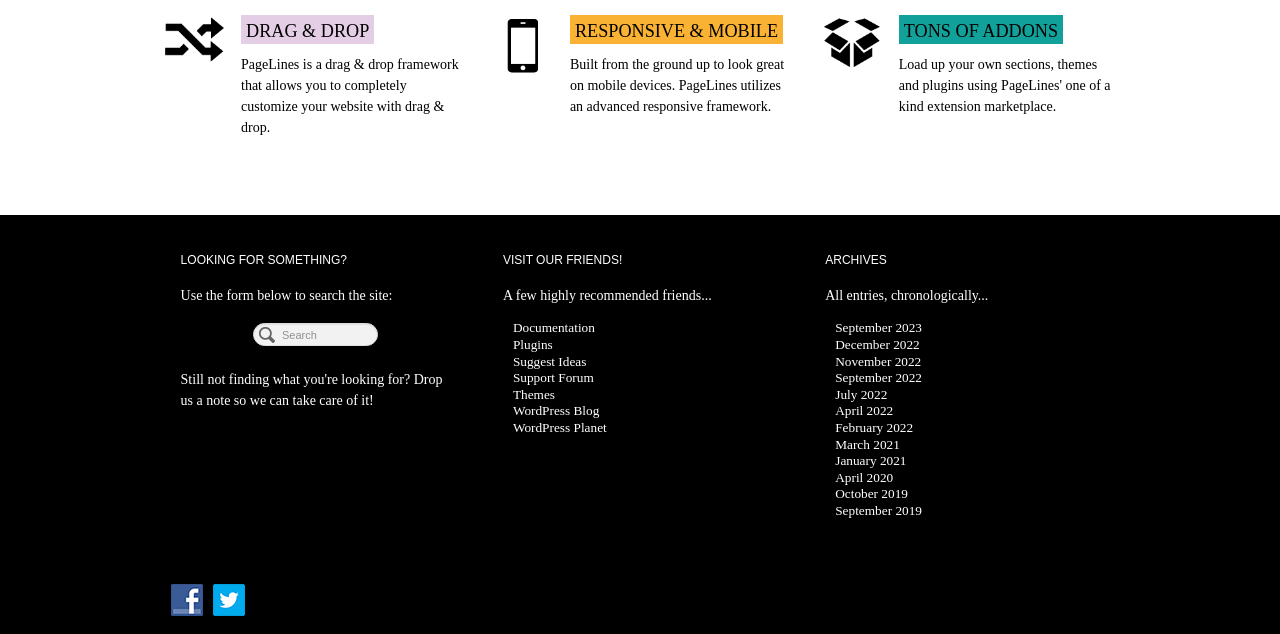Please identify the bounding box coordinates of the clickable element to fulfill the following instruction: "Visit the support forum". The coordinates should be four float numbers between 0 and 1, i.e., [left, top, right, bottom].

[0.401, 0.584, 0.464, 0.608]